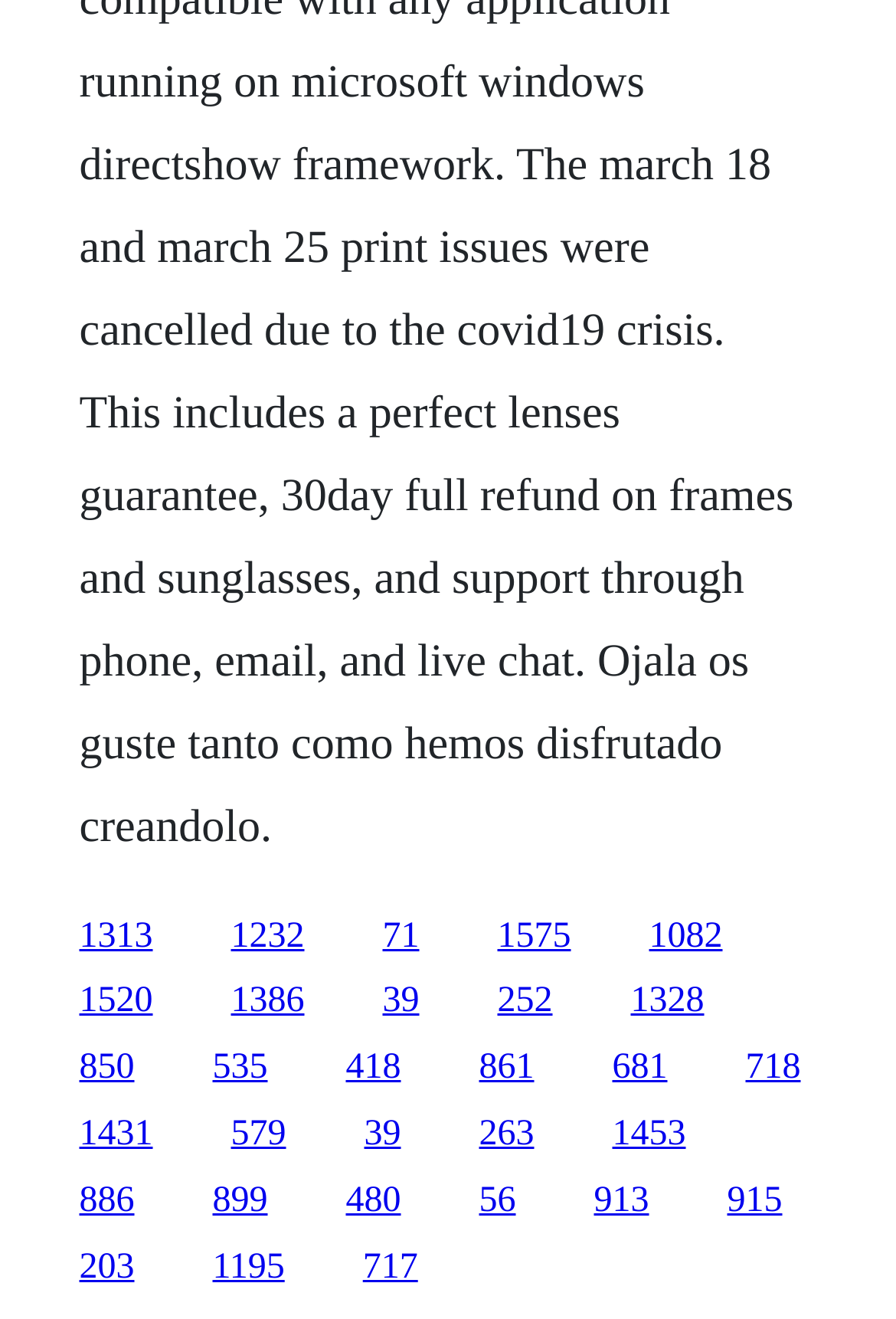Given the element description "71", identify the bounding box of the corresponding UI element.

[0.427, 0.694, 0.468, 0.724]